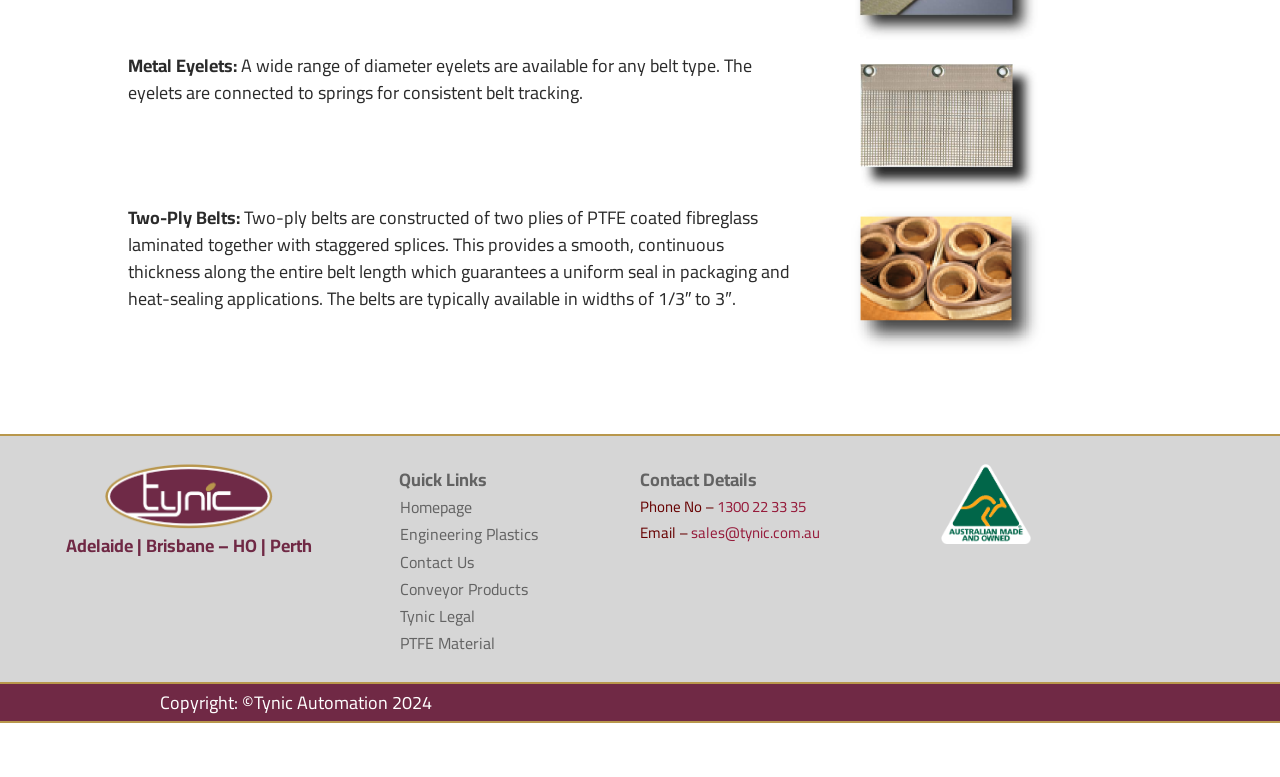Provide the bounding box coordinates of the area you need to click to execute the following instruction: "View Conveyor Products".

[0.313, 0.751, 0.413, 0.776]